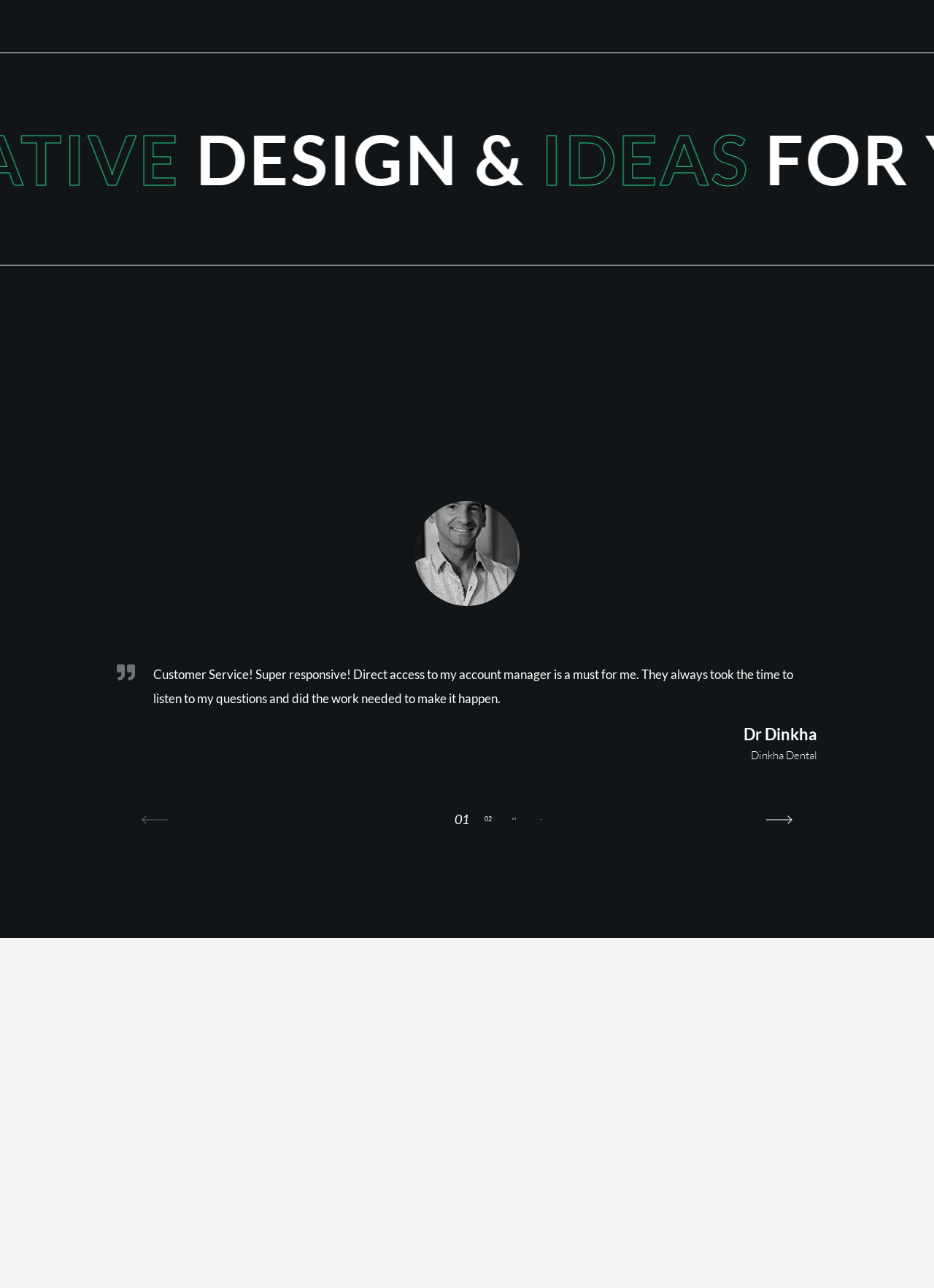Kindly determine the bounding box coordinates for the clickable area to achieve the given instruction: "Go to next slide".

[0.82, 0.629, 0.875, 0.643]